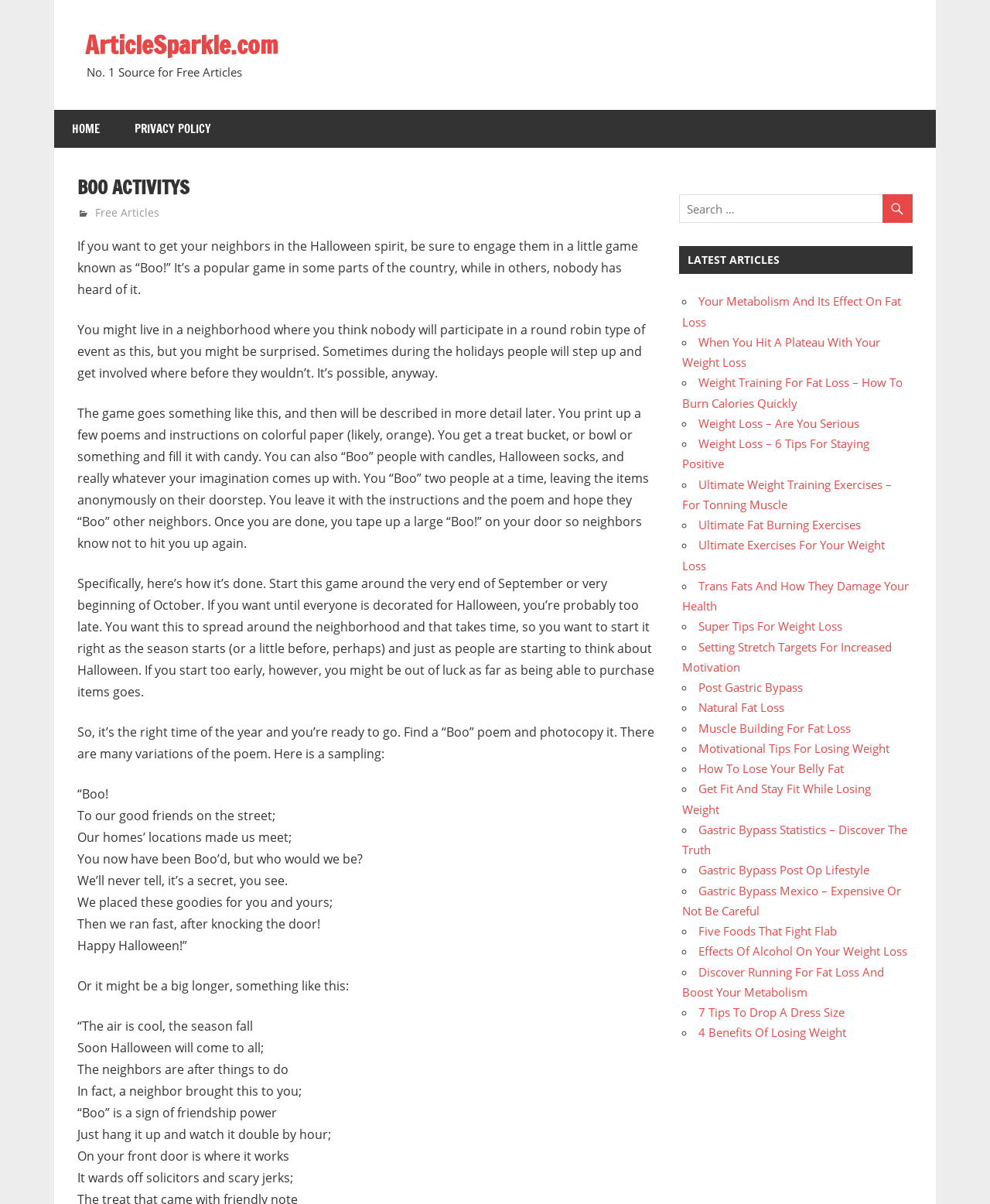Determine the bounding box coordinates for the element that should be clicked to follow this instruction: "search for articles". The coordinates should be given as four float numbers between 0 and 1, in the format [left, top, right, bottom].

[0.686, 0.161, 0.922, 0.185]